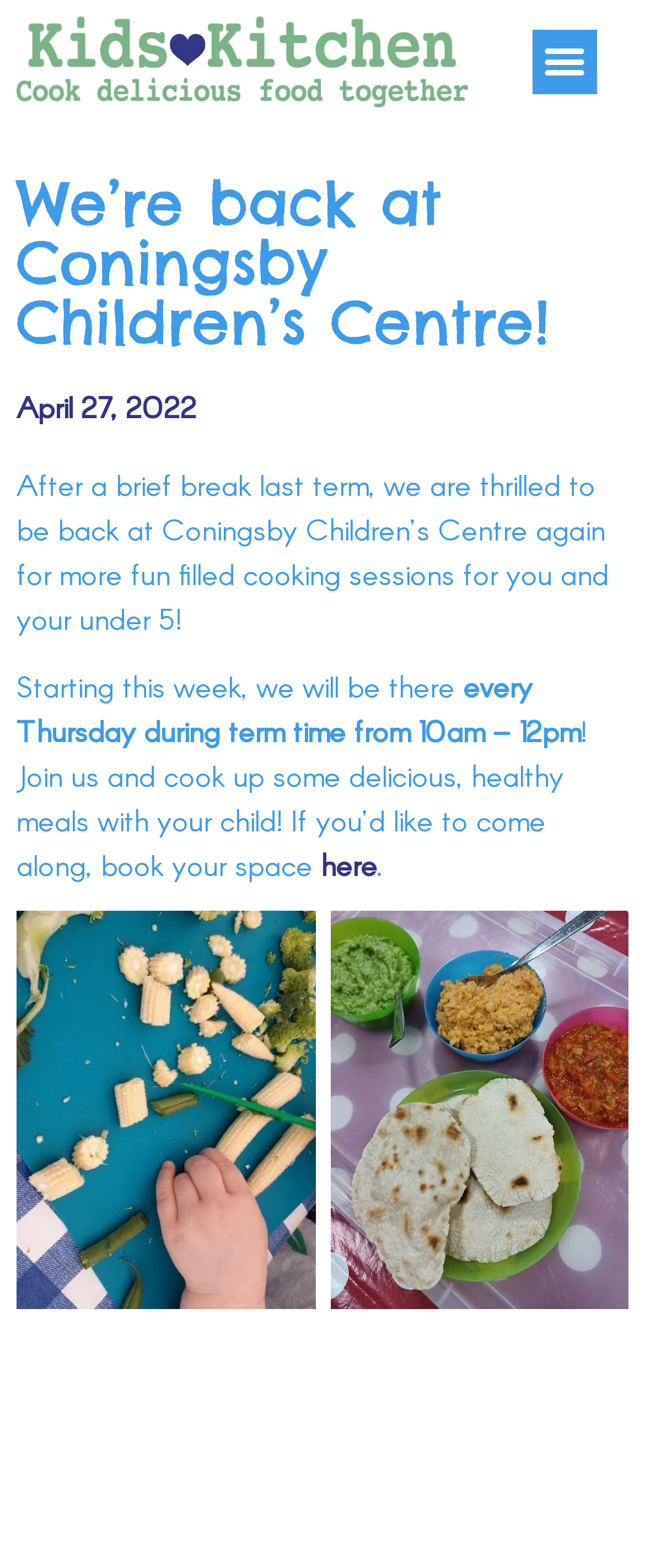Provide a brief response in the form of a single word or phrase:
What is the location of the cooking sessions?

Coningsby Children's Centre